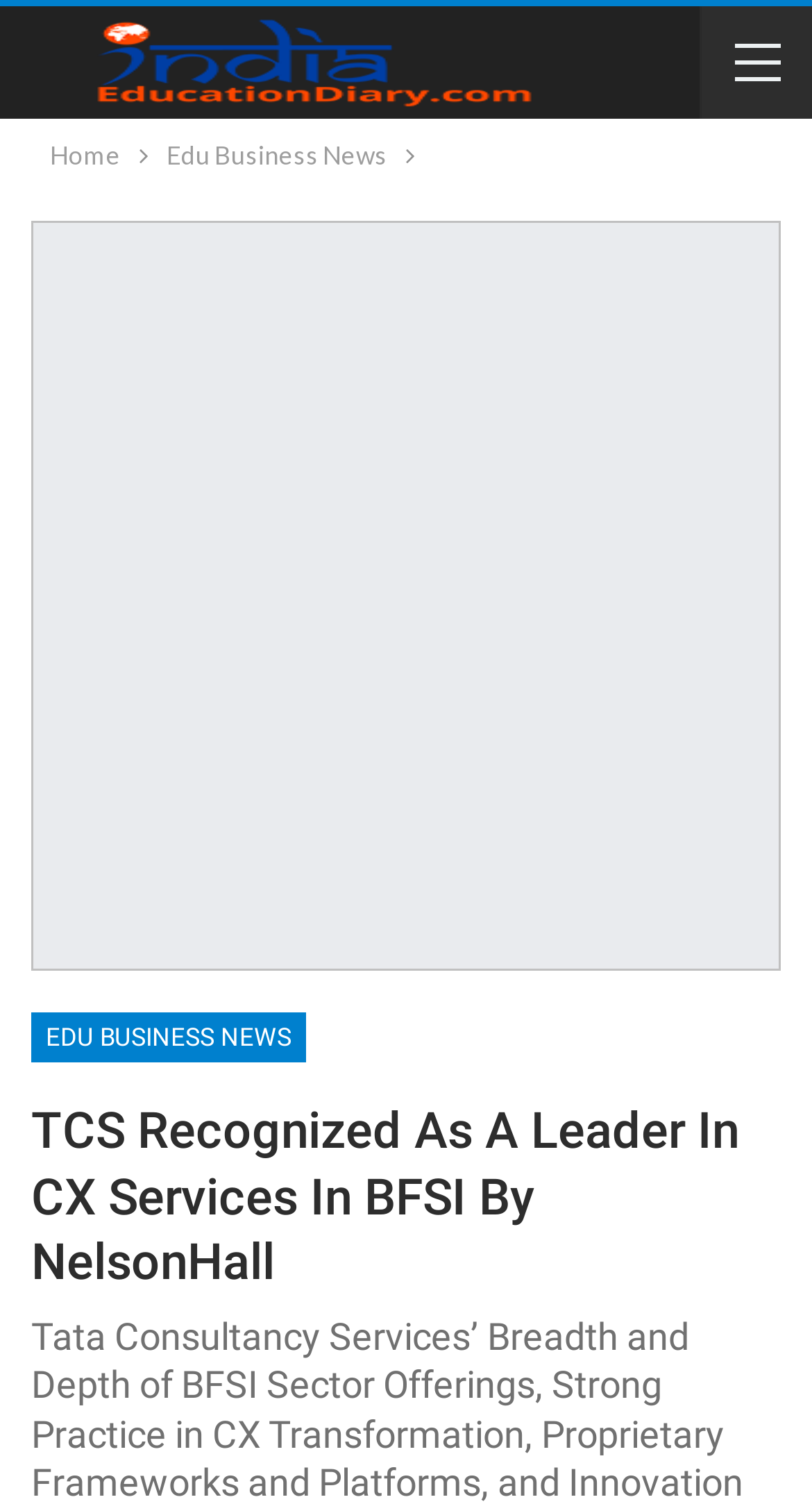Analyze the image and provide a detailed answer to the question: What is the industry sector mentioned in the heading?

The heading 'TCS Recognized As A Leader In CX Services In BFSI By NelsonHall' mentions BFSI as the industry sector.